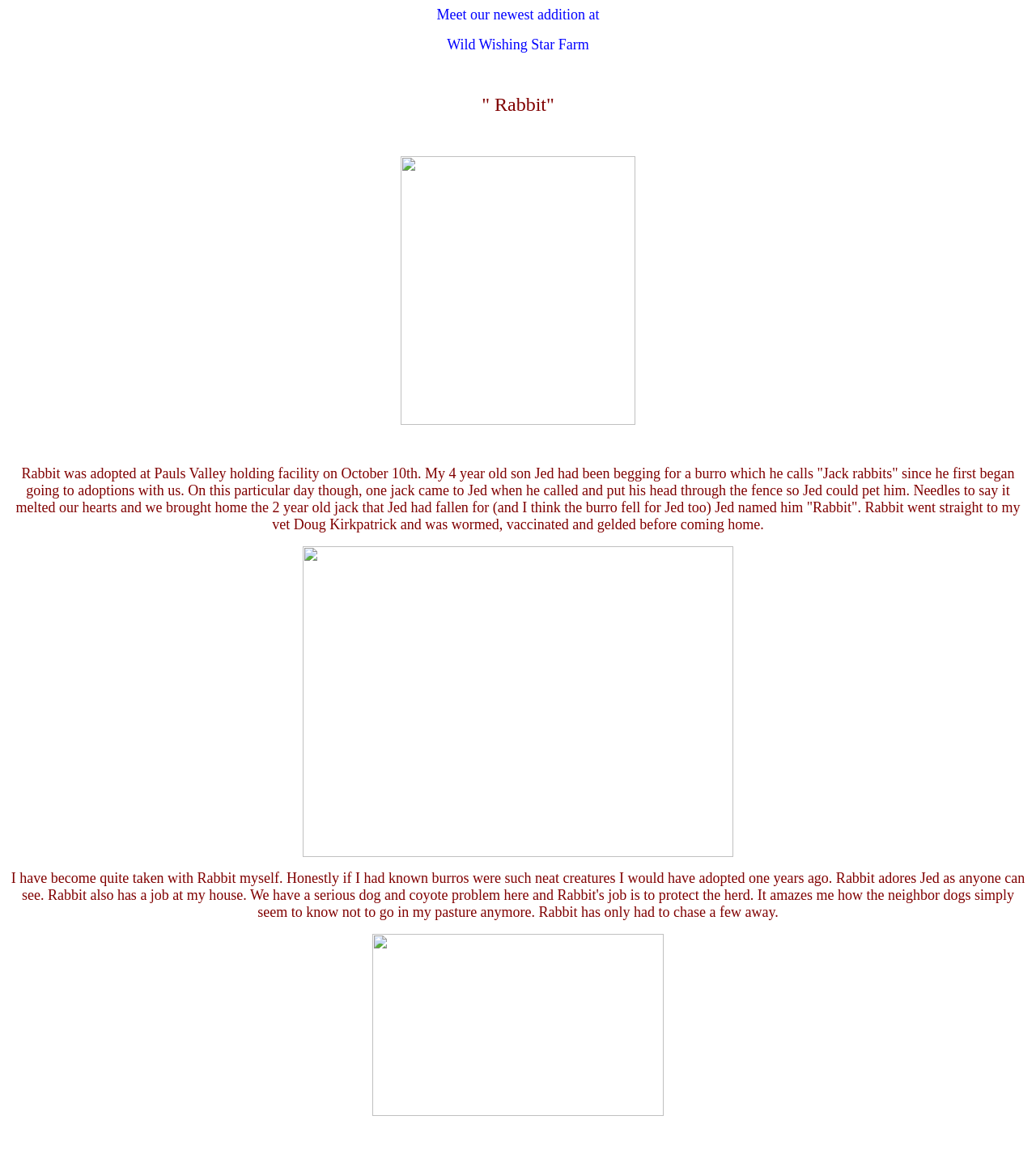Articulate a detailed summary of the webpage's content and design.

The webpage is about a rabbit, specifically a jackrabbit named "Rabbit" that was adopted by a family. At the top of the page, there is a brief introduction that reads "Meet our newest addition at Wild Wishing Star Farm". Below this introduction, there is a large image of the rabbit, taking up a significant portion of the page. 

To the right of the introduction, there is a quote that says '" Rabbit"'. Below the image, there is a lengthy paragraph that tells the story of how the rabbit was adopted. The story explains that a 4-year-old boy named Jed had been wanting a burro, which he calls "Jack rabbits", and on a particular day, one of the jackrabbits came to him and allowed him to pet it, melting the hearts of the family. They eventually adopted the 2-year-old jackrabbit and named it "Rabbit". The paragraph also mentions that the rabbit was taken to a vet for vaccinations and other medical procedures before being brought home.

There are two more images on the page, one below the paragraph and another at the very bottom of the page. The images are likely of the rabbit, but the exact content is not specified.